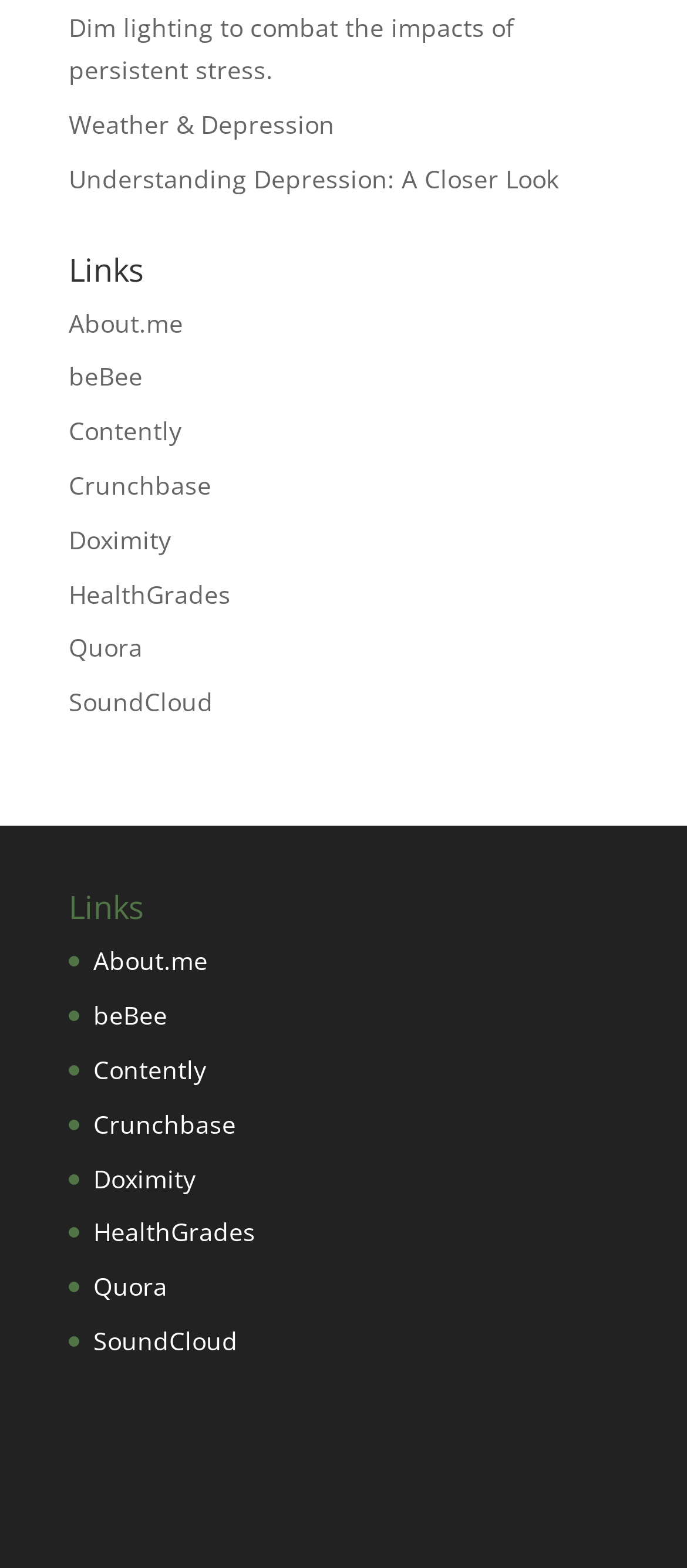Examine the screenshot and answer the question in as much detail as possible: What is the second link under the second 'Links' heading?

I looked at the second 'Links' heading and found the second link, which is 'beBee'. This link is located below the 'Links' heading that starts from 'About.me'.